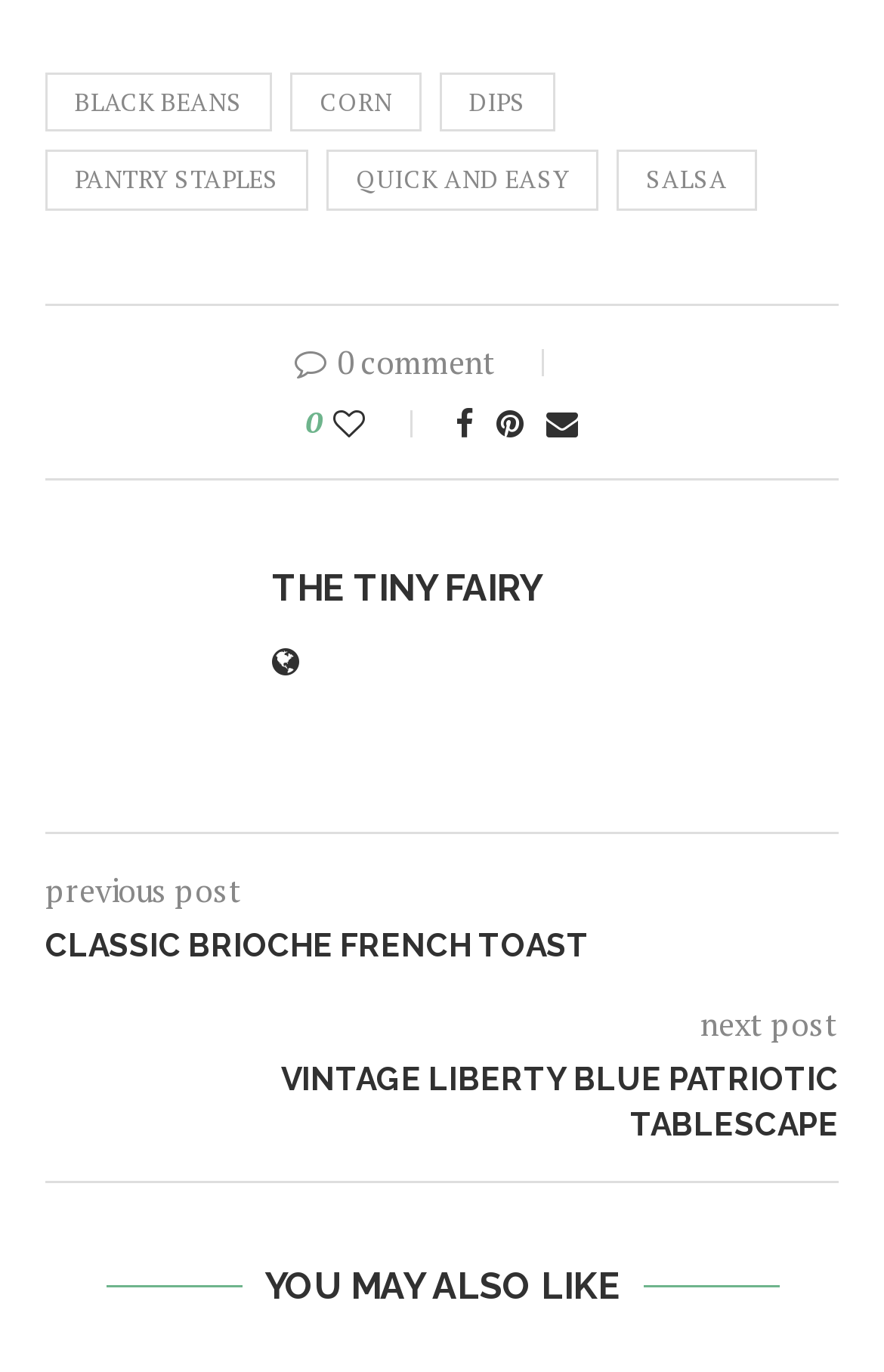Carefully examine the image and provide an in-depth answer to the question: What is the name of the blog or website?

The heading element with the text 'THE TINY FAIRY' is likely the name of the blog or website, as it is prominently displayed and has a larger font size than other text elements.